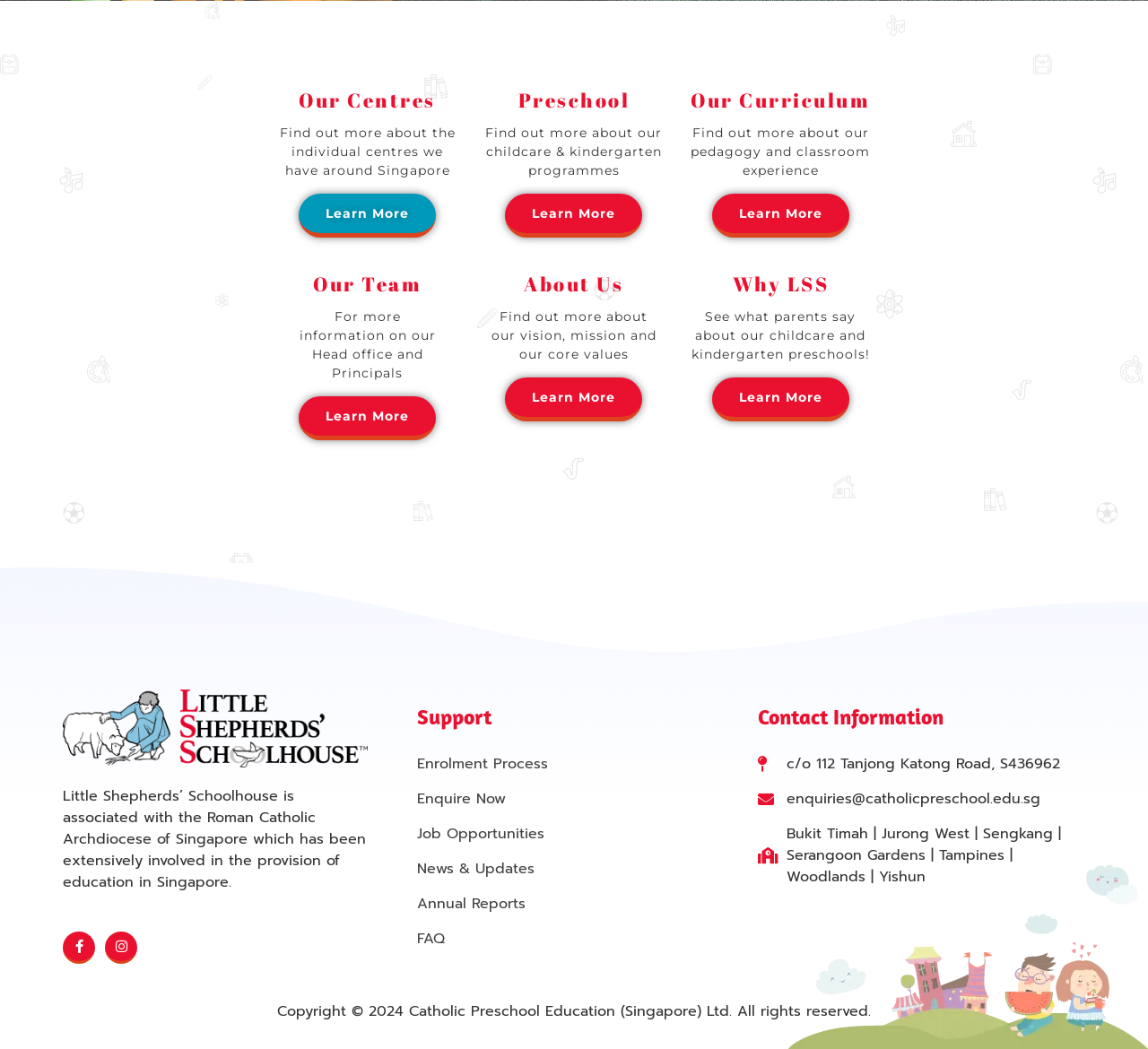Locate the bounding box coordinates of the element I should click to achieve the following instruction: "Find out more about our preschool programmes".

[0.44, 0.184, 0.56, 0.226]